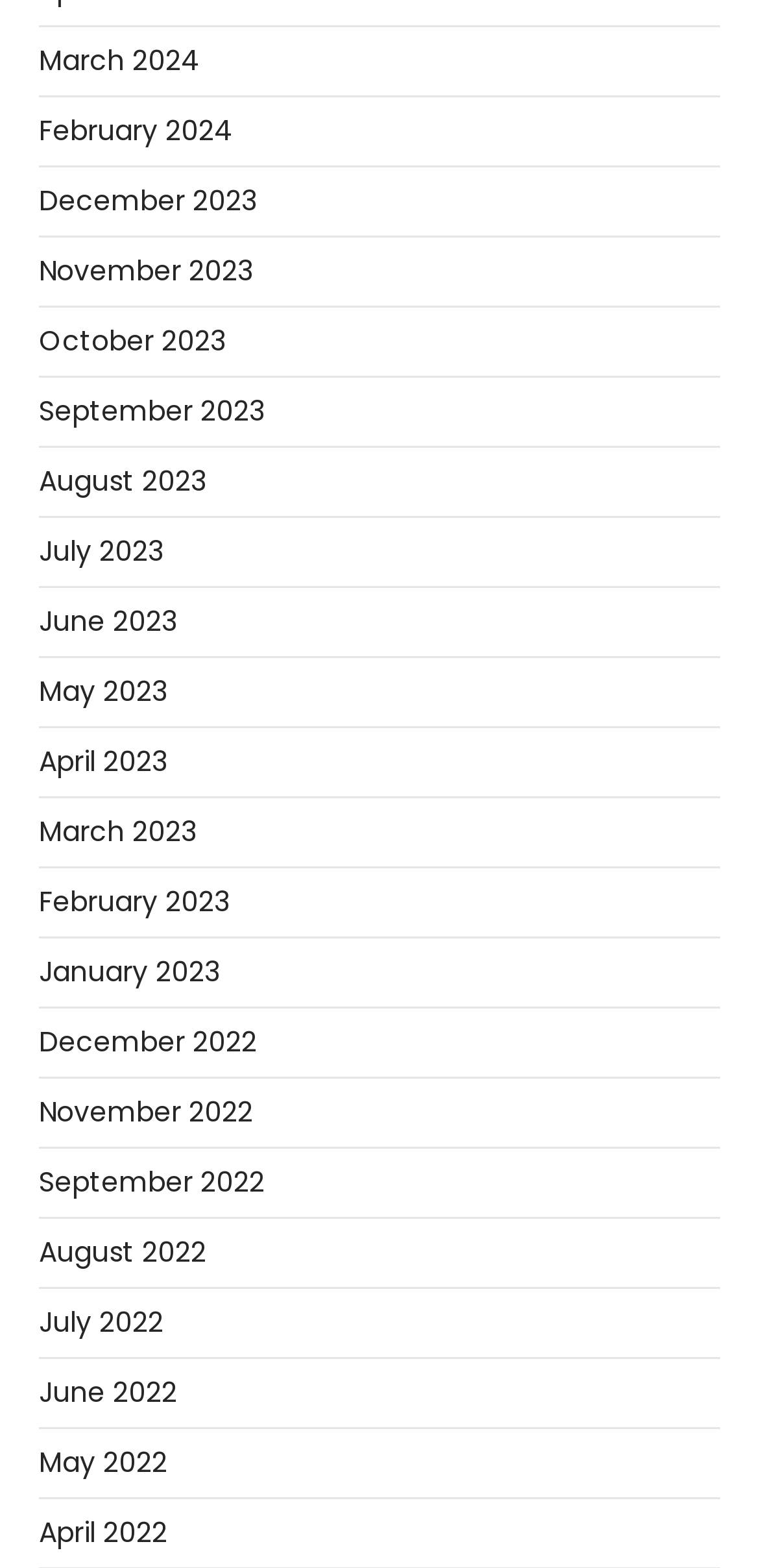Pinpoint the bounding box coordinates of the element you need to click to execute the following instruction: "browse December 2022". The bounding box should be represented by four float numbers between 0 and 1, in the format [left, top, right, bottom].

[0.051, 0.652, 0.338, 0.677]